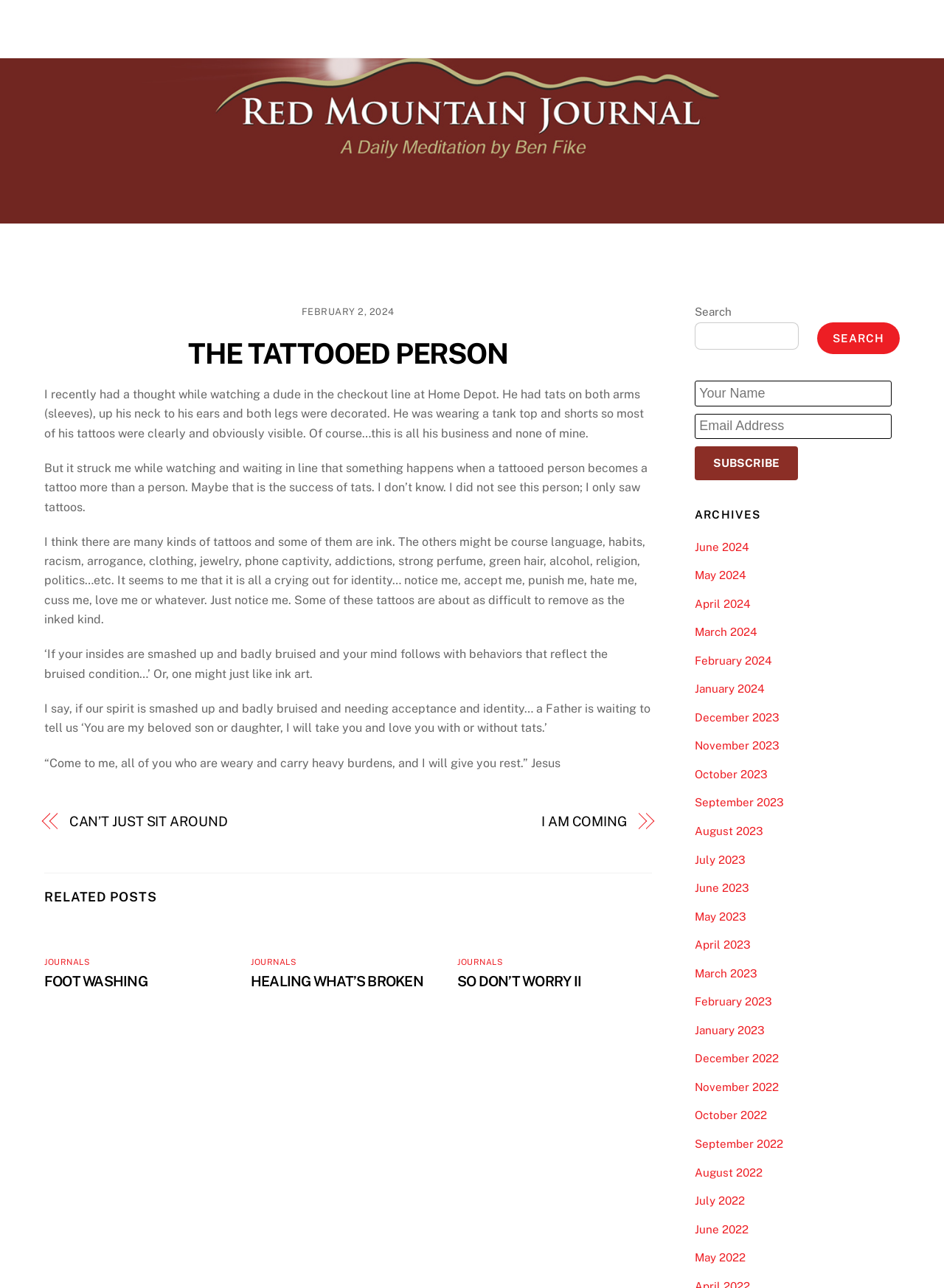Give a detailed explanation of the elements present on the webpage.

The webpage is an article page from the "Red Mountain Journal" website. At the top, there is a navigation menu with links to "Home", "About Us", "About Our Journal", and "Contact". Below the navigation menu, there is an article with a title "THE TATTOOED PERSON" and a timestamp "FEBRUARY 2, 2024". The article consists of five paragraphs of text, which discuss the author's thoughts on tattoos and identity.

To the right of the article, there are three links to related posts, each with a figure and a heading. Below these links, there is a search bar with a search button. Underneath the search bar, there are fields to enter a name and email address, with a "SUBSCRIBE" link. 

On the right side of the page, there is a section titled "ARCHIVES" with links to monthly archives from June 2024 to May 2022. At the very bottom of the page, there is a "Back To Top" link.